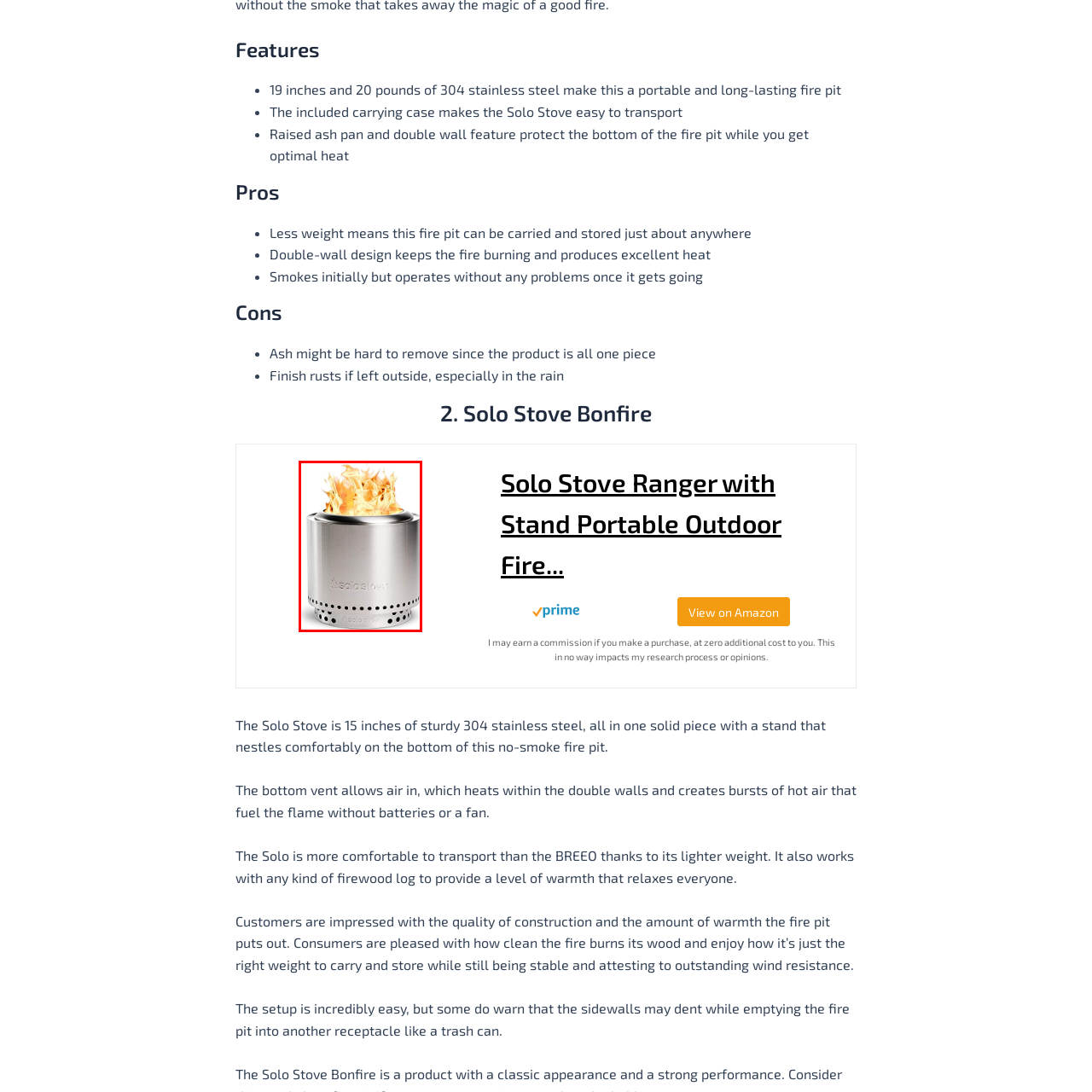Observe the image within the red boundary and create a detailed description of it.

The image showcases the Solo Stove Ranger, a sleek and portable outdoor fire pit made from durable 304 stainless steel. It features a modern design with a double-wall construction that enhances combustion and efficiency. The fire pit is designed to produce a clean burn, allowing flames to rise dramatically from its top, creating an inviting and warm ambiance for outdoor gatherings. Weighing just 19 pounds, it’s easy to carry and comes with a convenient carrying case, making it ideal for camping or backyard use. This innovative design not only ensures optimal heat output but also minimizes smoke emission once the fire is fully established. Whether for a cozy evening with friends or family or a night under the stars, the Solo Stove Ranger is built to provide an exceptional outdoor experience.